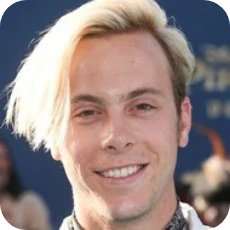What type of event is hinted at in the background? Using the information from the screenshot, answer with a single word or phrase.

lively event or social gathering